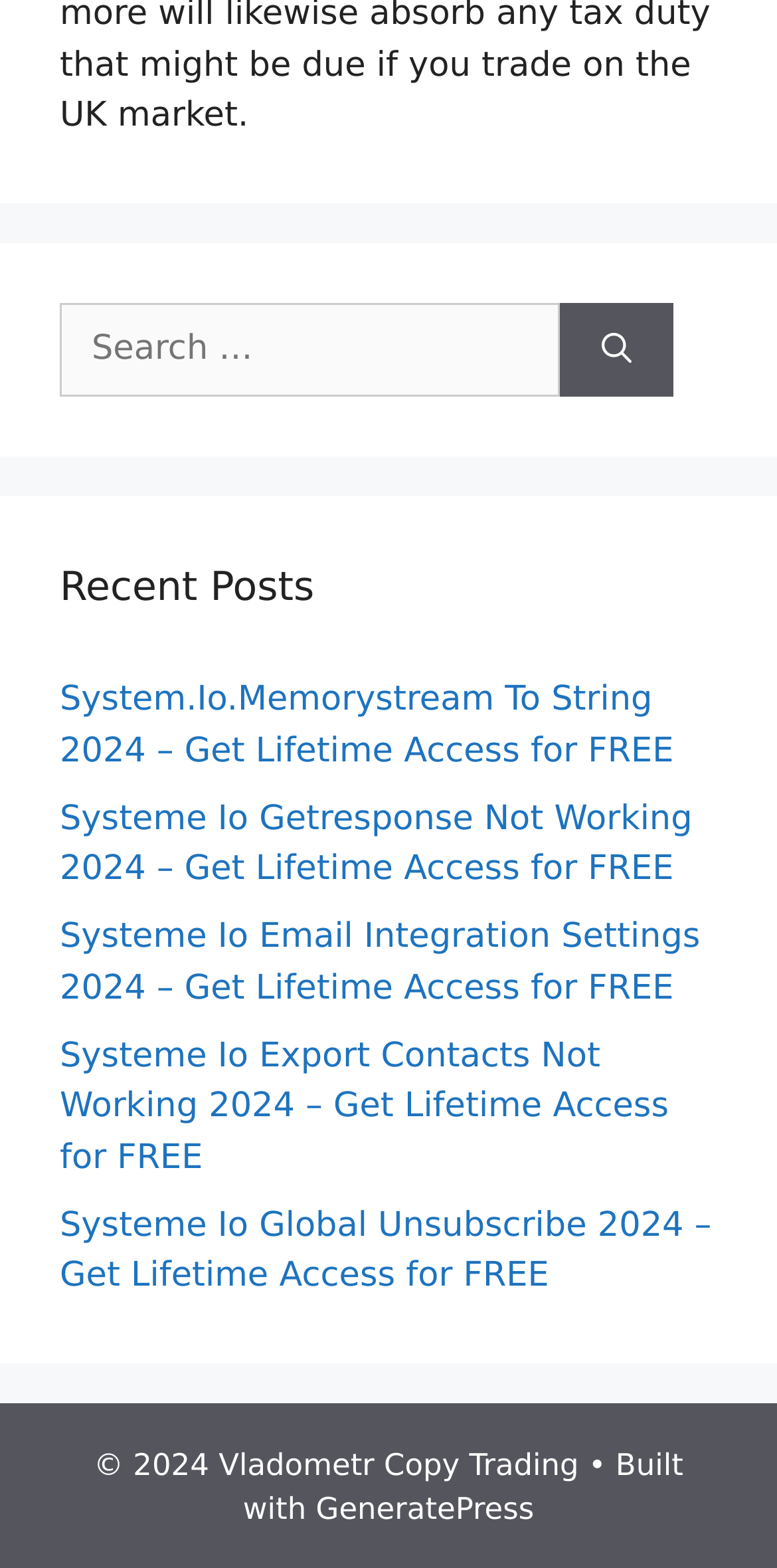Given the description "GeneratePress", provide the bounding box coordinates of the corresponding UI element.

[0.406, 0.951, 0.687, 0.974]